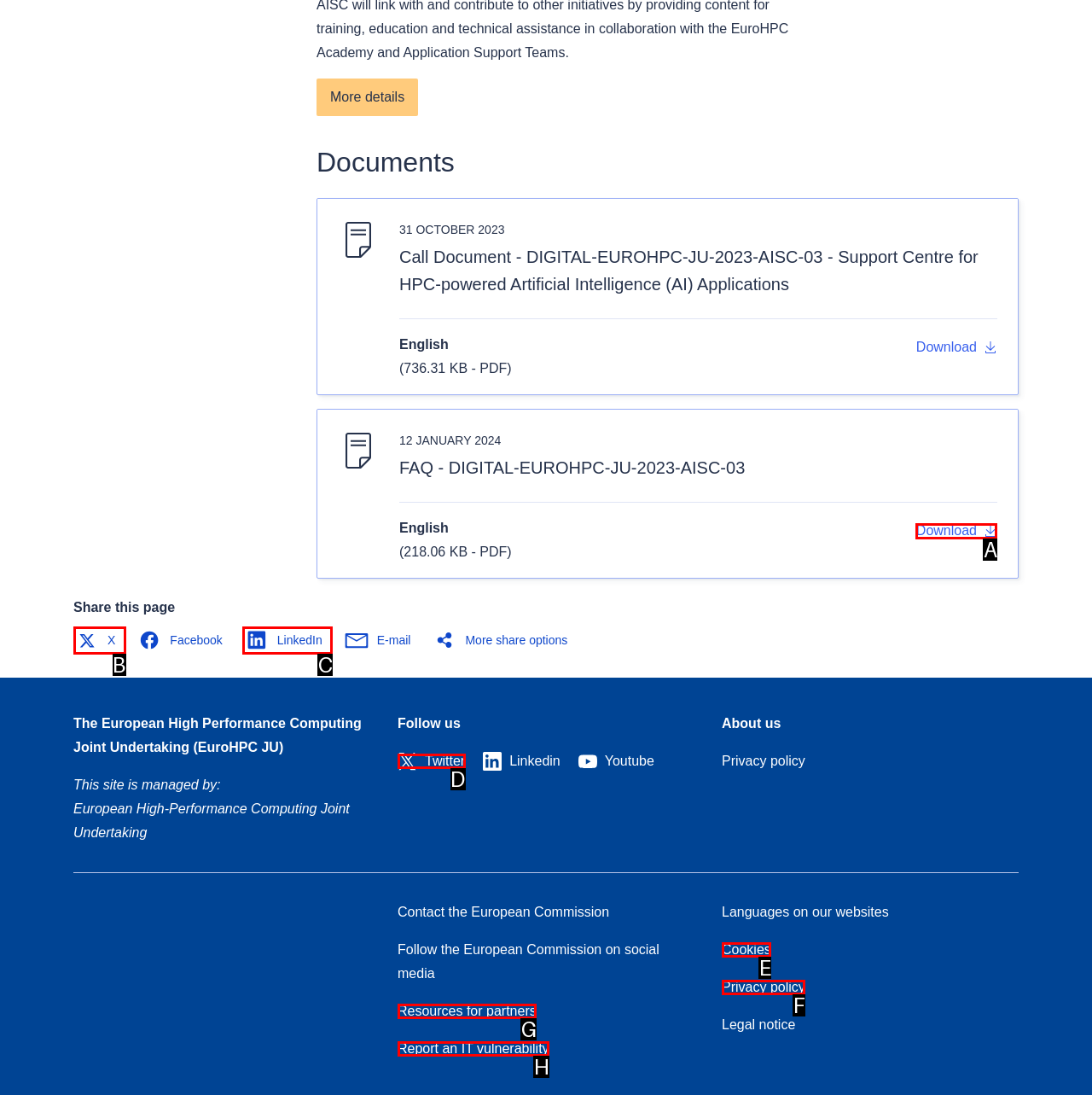Choose the letter that corresponds to the correct button to accomplish the task: View the FAQ document
Reply with the letter of the correct selection only.

A